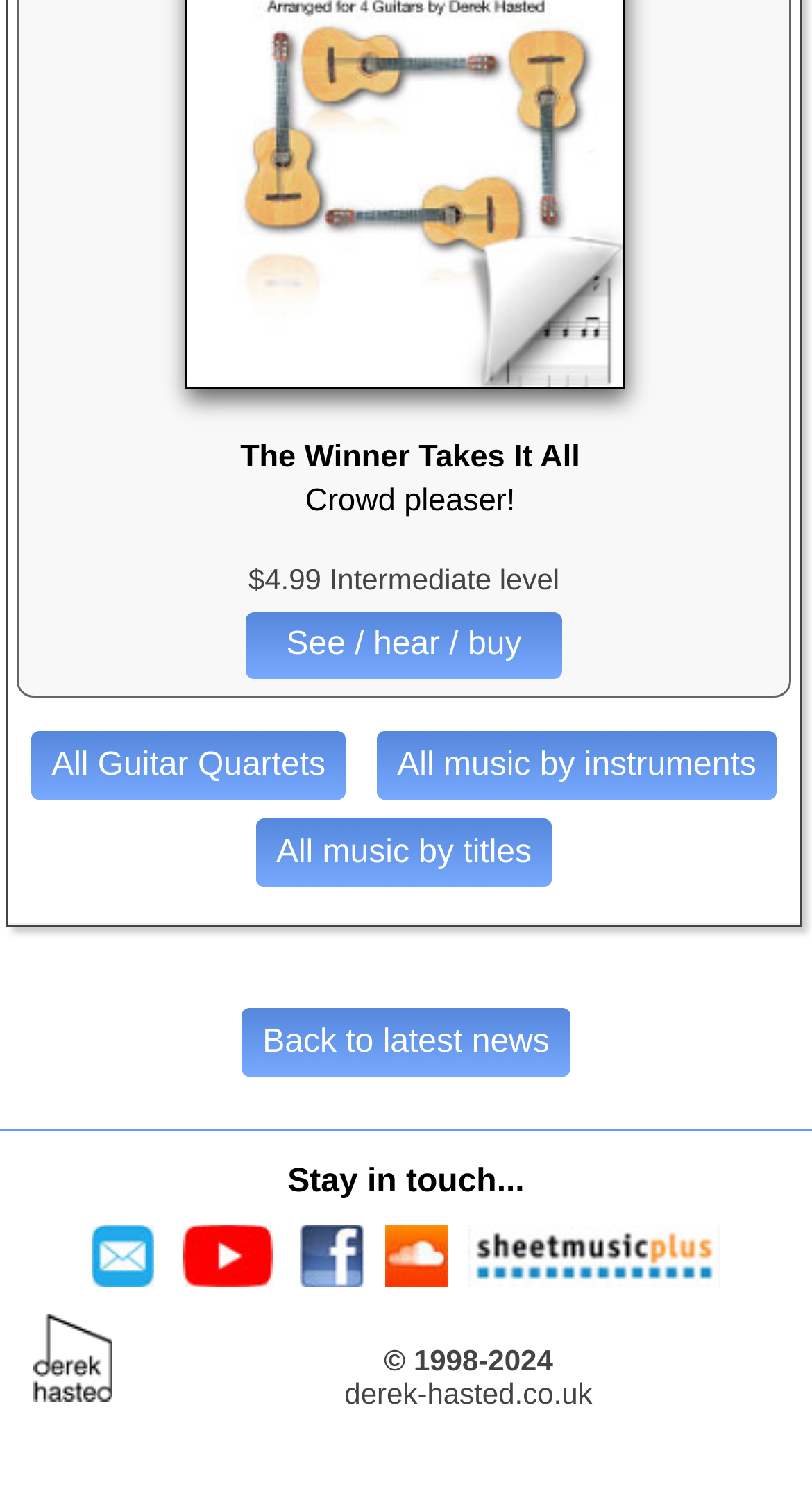Given the description "See / hear / buy", determine the bounding box of the corresponding UI element.

[0.301, 0.411, 0.694, 0.457]